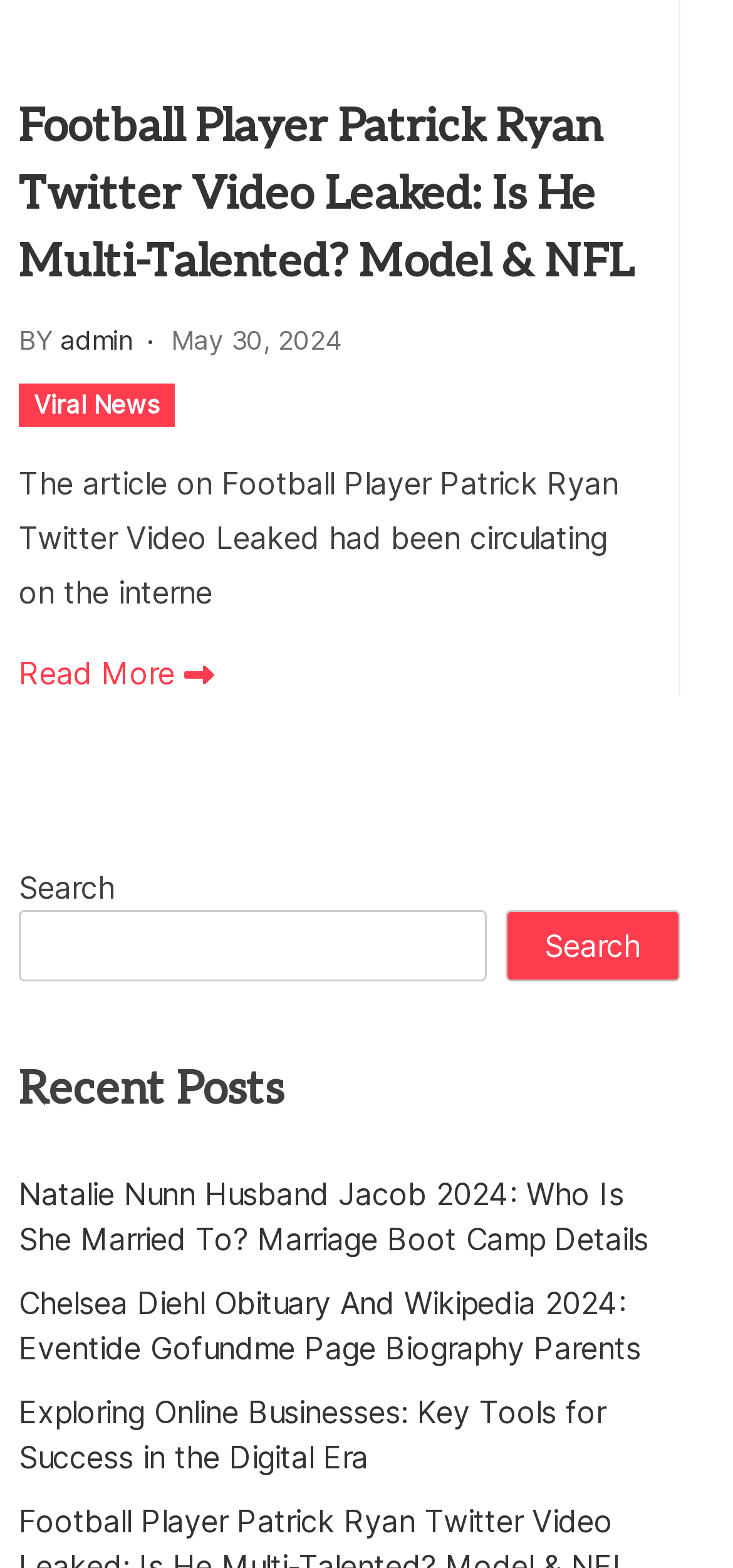Please determine the bounding box coordinates of the element's region to click for the following instruction: "go to home page".

None